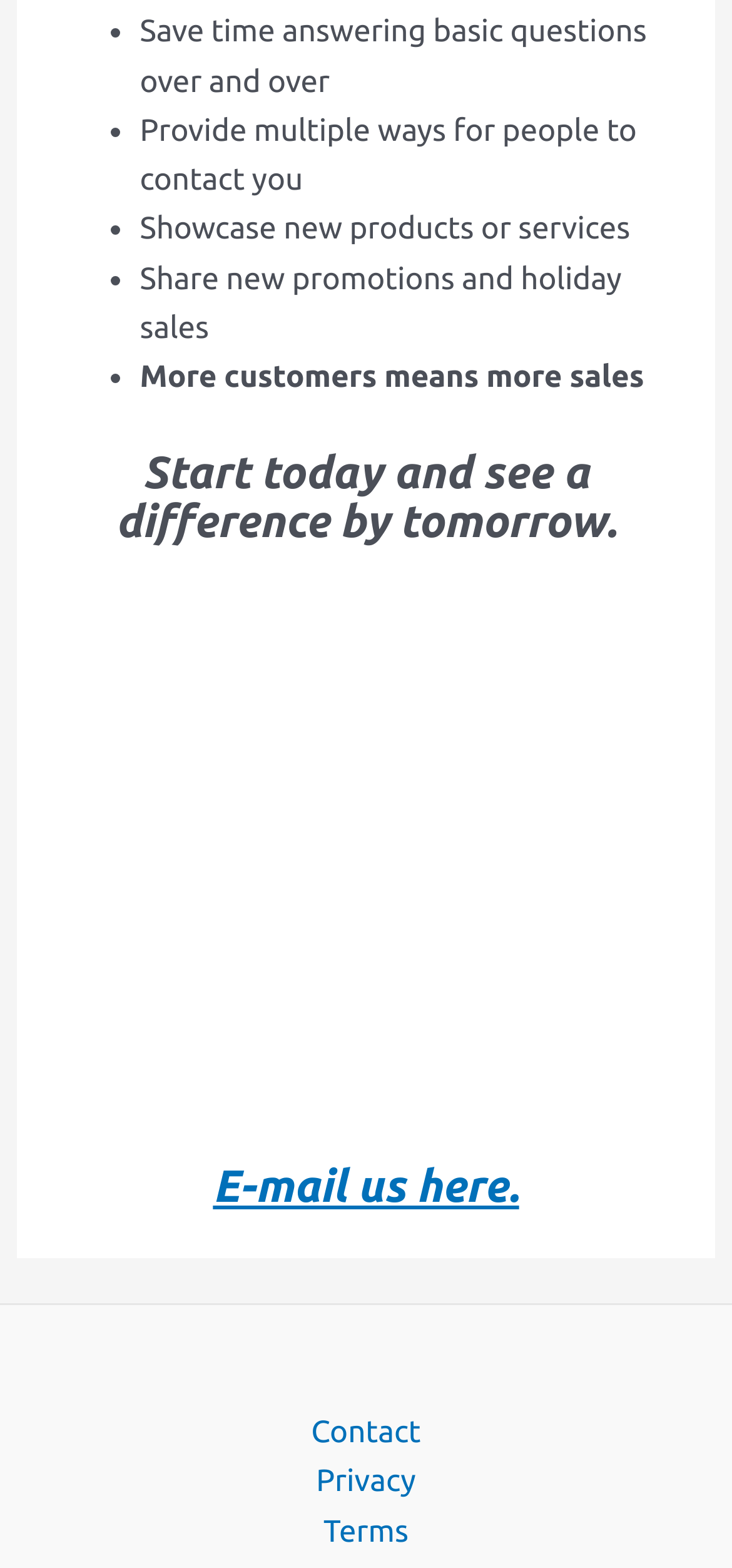Identify the coordinates of the bounding box for the element described below: "Privacy". Return the coordinates as four float numbers between 0 and 1: [left, top, right, bottom].

[0.38, 0.93, 0.62, 0.961]